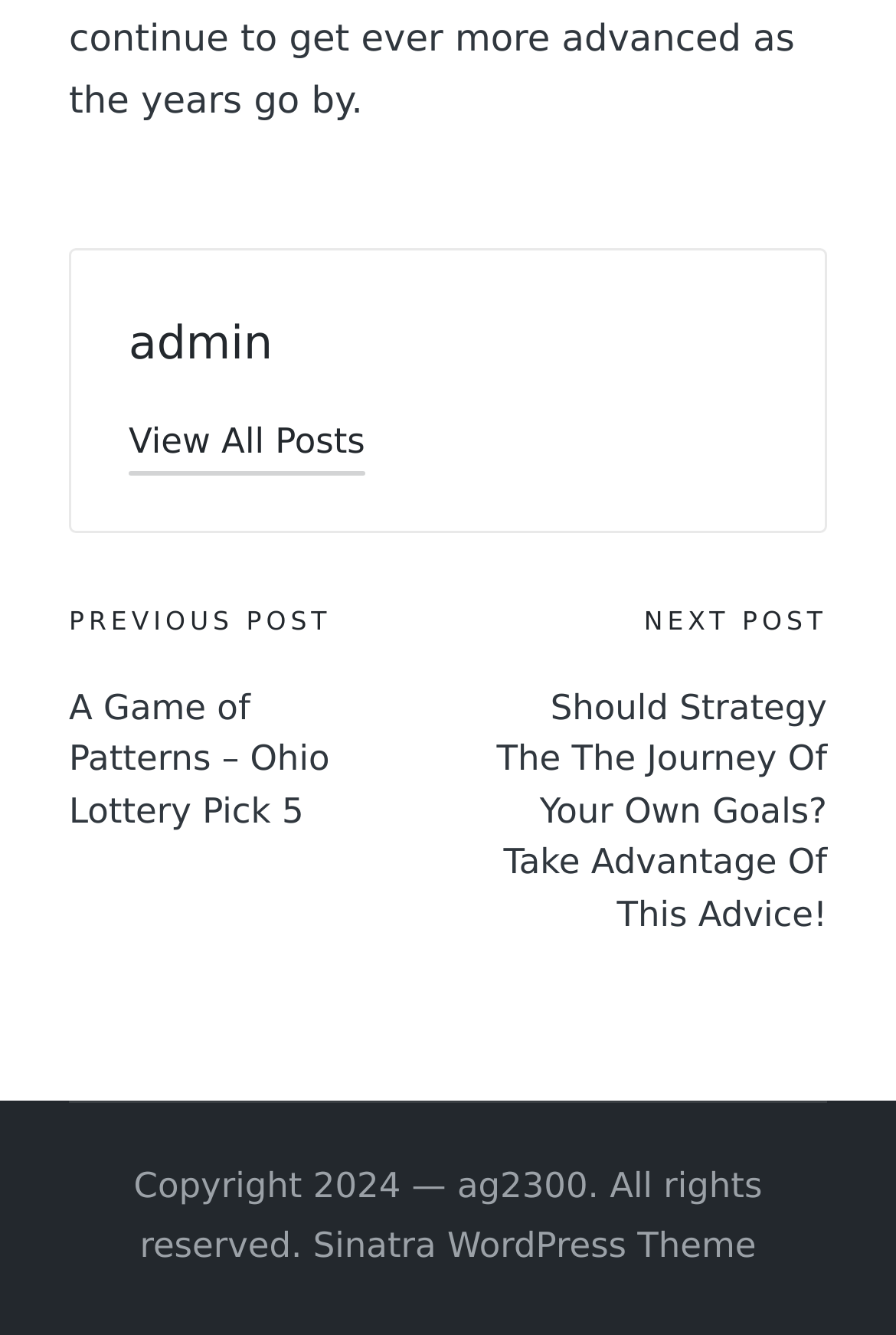Given the element description, predict the bounding box coordinates in the format (top-left x, top-left y, bottom-right x, bottom-right y), using floating point numbers between 0 and 1: admin

[0.144, 0.236, 0.304, 0.277]